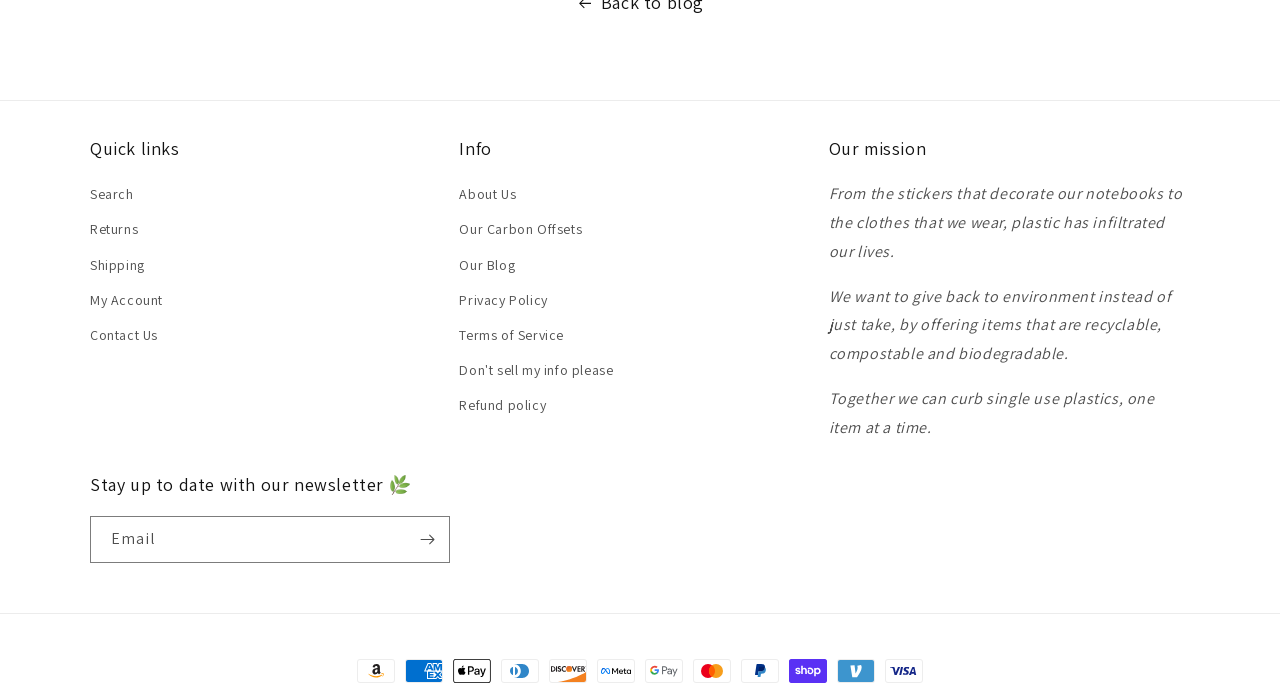Given the description "Search", determine the bounding box of the corresponding UI element.

[0.07, 0.264, 0.104, 0.308]